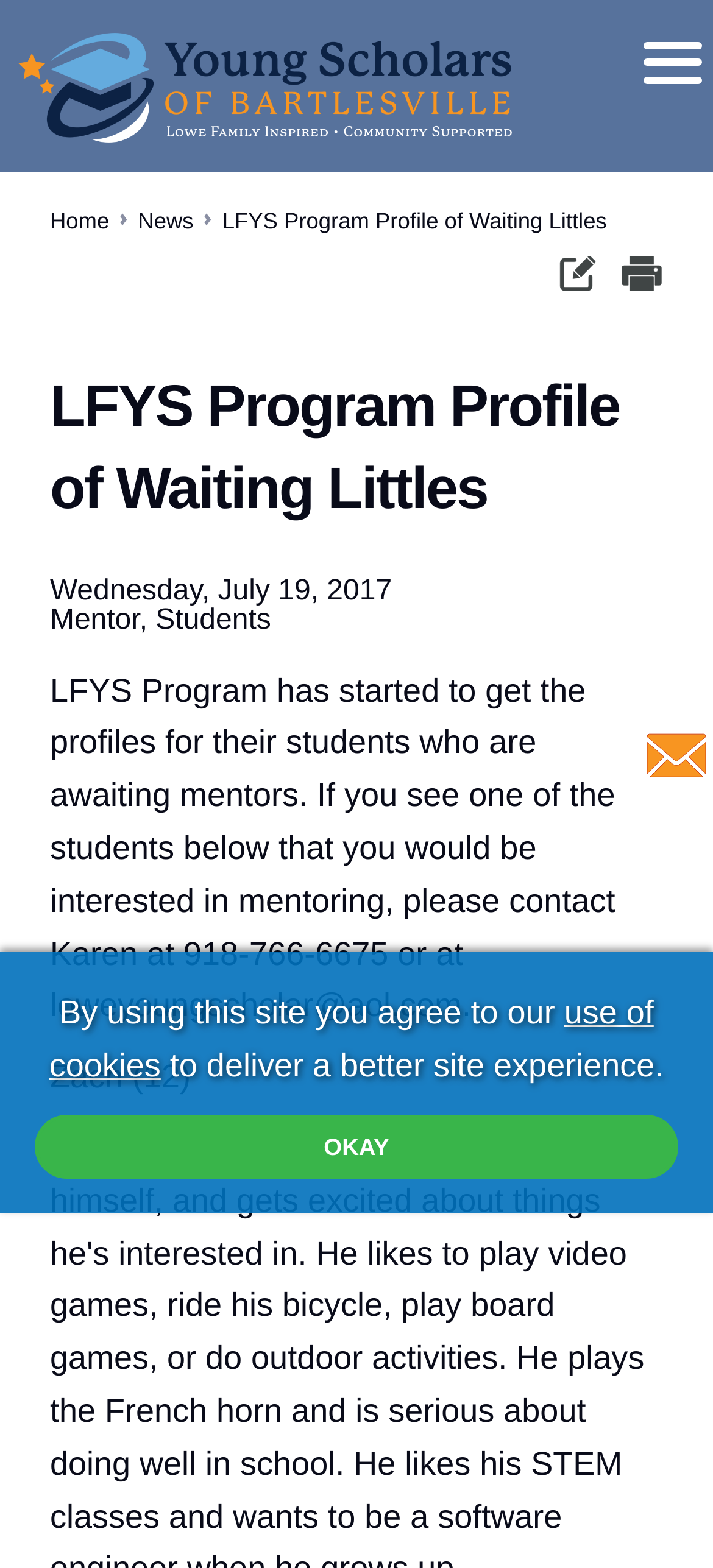Construct a comprehensive description capturing every detail on the webpage.

The webpage appears to be a profile page for students waiting for mentors in the LFYS Program. At the top left, there is a Young Scholars logo, and next to it, a navigation menu with links to "Home" and "News". Below the navigation menu, there is a heading that reads "LFYS Program Profile of Waiting Littles". 

On the top right, there are two buttons: "Show Main Nav" and "Print this page." The "Print this page" button has a printer icon. 

Below the heading, there is a paragraph of text that explains the purpose of the page, which is to showcase student profiles for those waiting for mentors. The text also provides contact information for Karen, who can be reached at 918-766-6675 or via email. 

Underneath the paragraph, there is a list of student profiles, starting with "Zach (12)". Each profile likely has a photo and a brief description, but this information is not provided in the accessibility tree.

On the bottom right, there is a "Scroll to Top" button and a "Contact us today!" button with an email icon. 

At the bottom of the page, there is a notice about the use of cookies on the site, with a link to learn more. There is also an "Okay" button to acknowledge the notice.